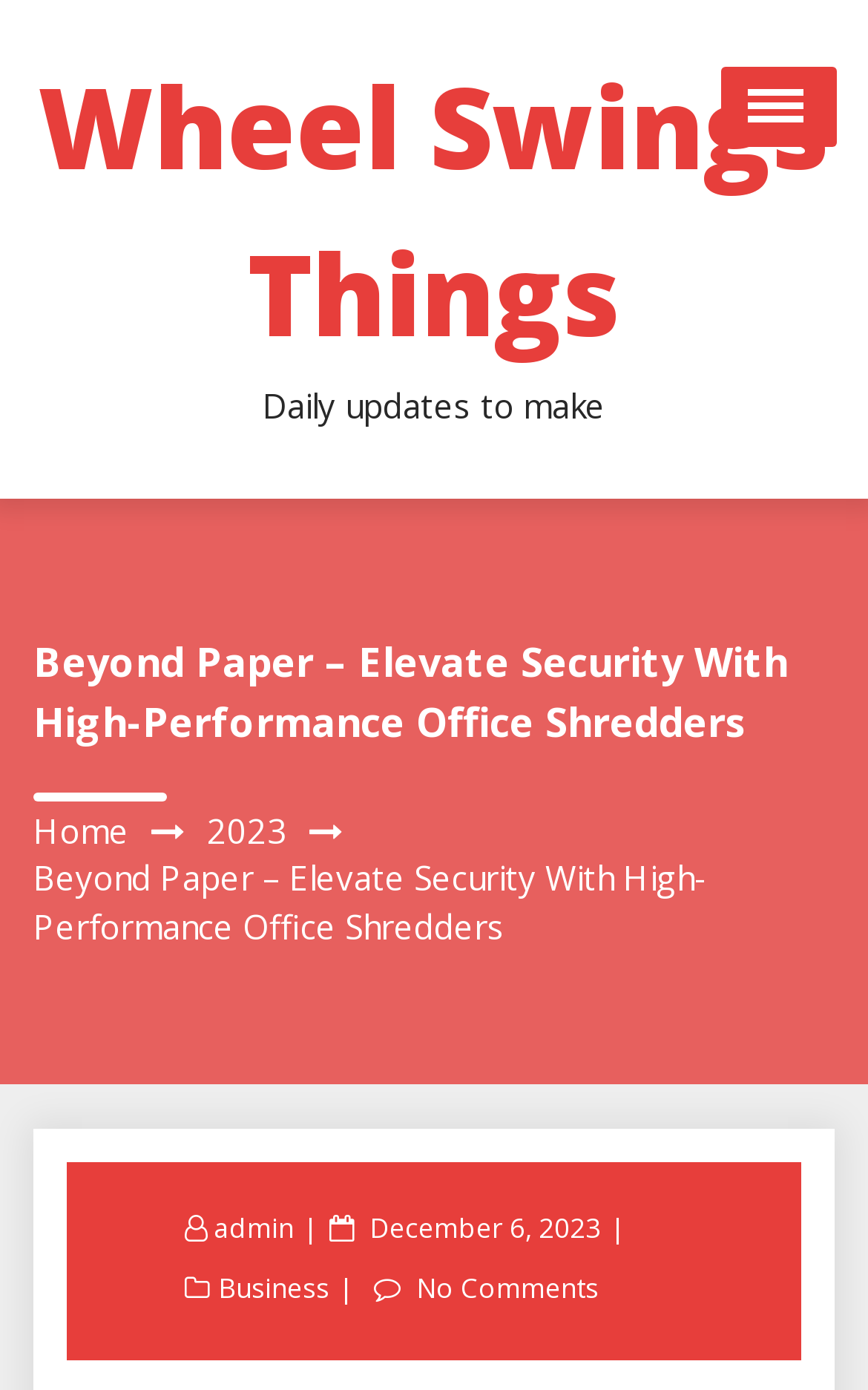Please find the bounding box coordinates of the element that you should click to achieve the following instruction: "View the 'Home' page". The coordinates should be presented as four float numbers between 0 and 1: [left, top, right, bottom].

[0.038, 0.581, 0.149, 0.613]